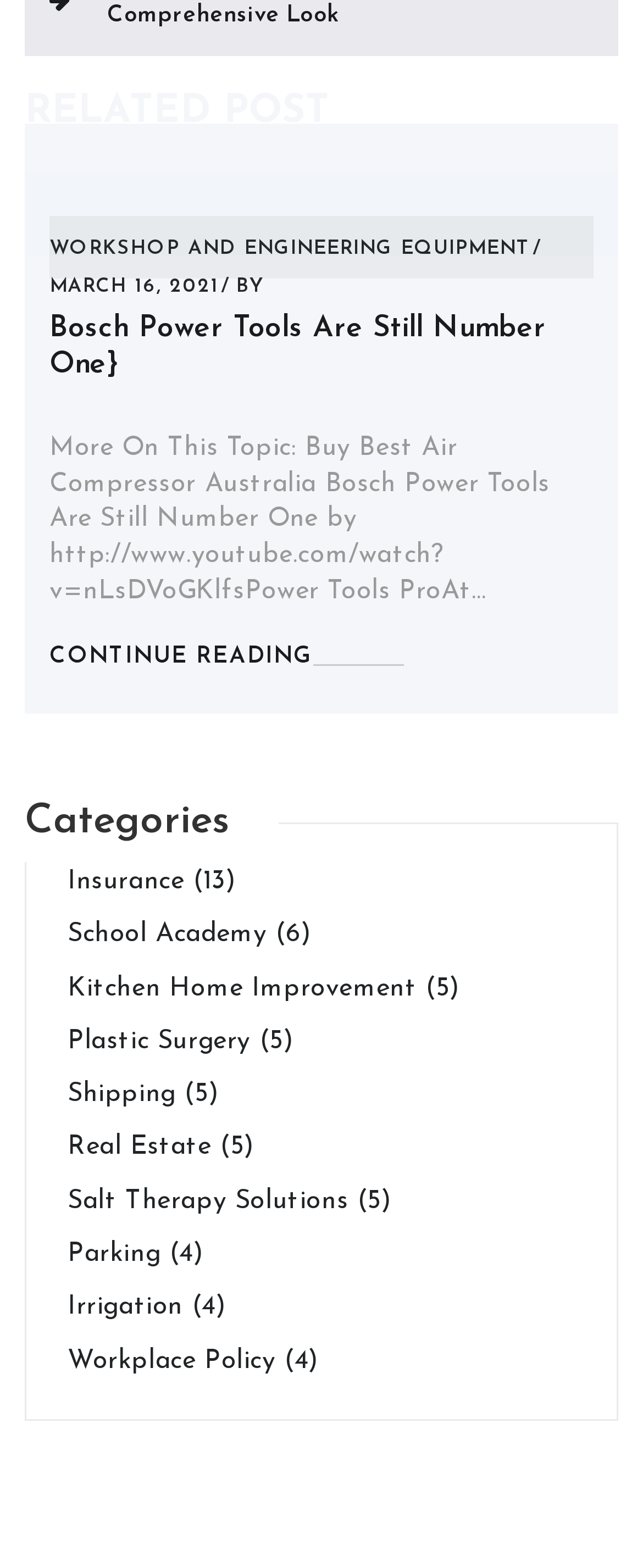Using the webpage screenshot and the element description Real Estate (5), determine the bounding box coordinates. Specify the coordinates in the format (top-left x, top-left y, bottom-right x, bottom-right y) with values ranging from 0 to 1.

[0.105, 0.724, 0.397, 0.74]